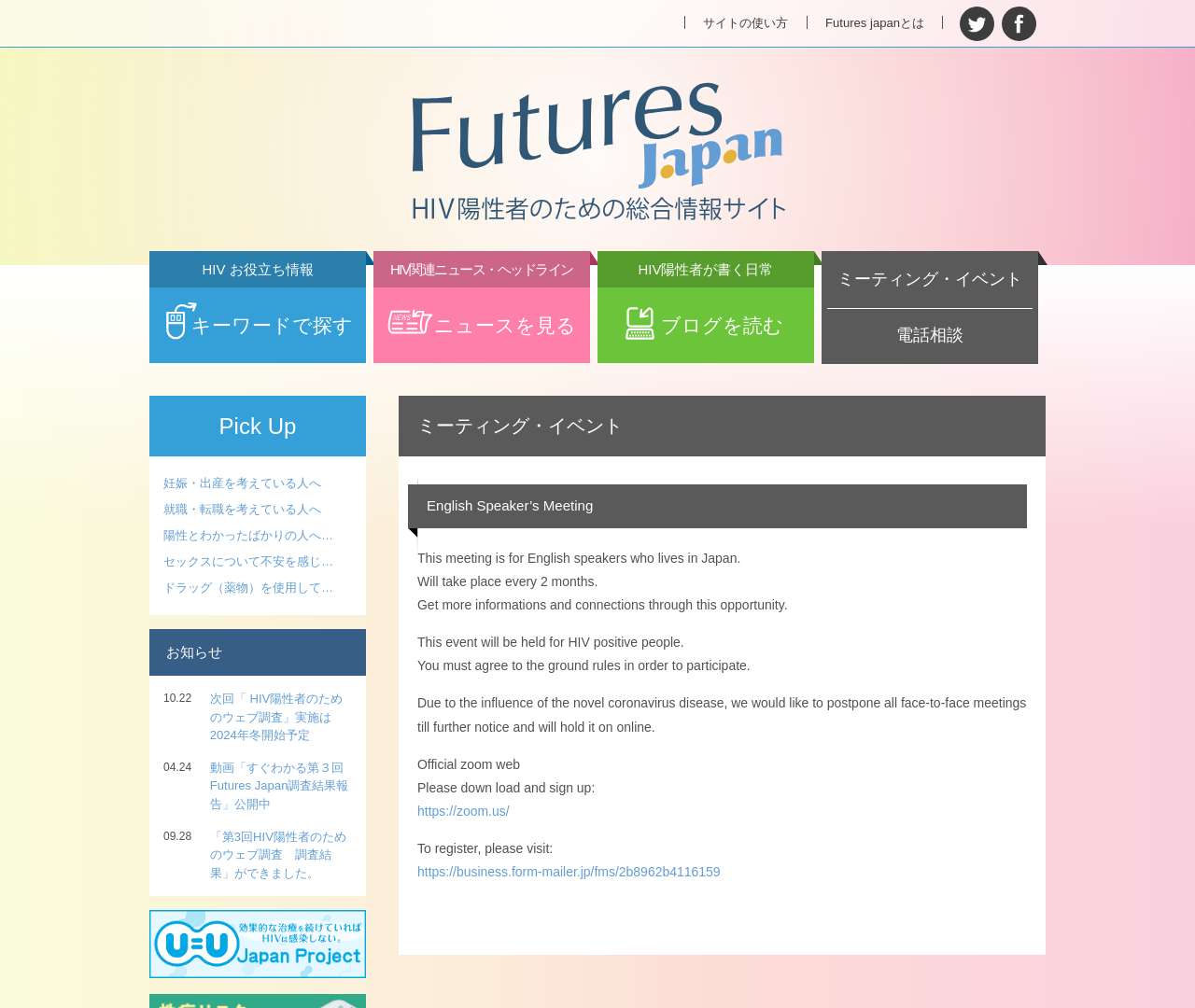Could you locate the bounding box coordinates for the section that should be clicked to accomplish this task: "Click on the 'Estate Planning Questionnaire' link".

None